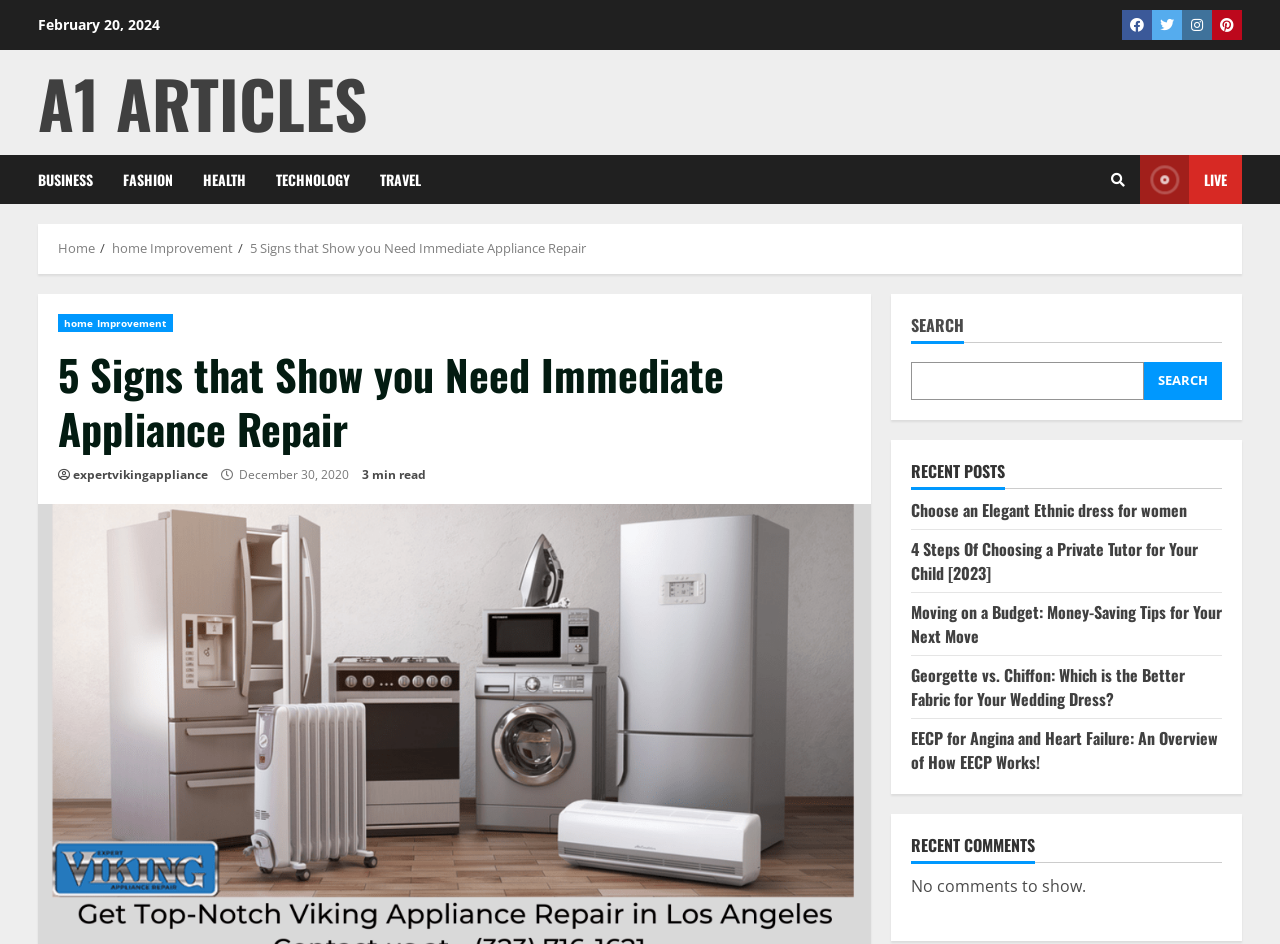How many recent posts are shown on the webpage?
Offer a detailed and full explanation in response to the question.

I found the number of recent posts by counting the link elements that are located under the 'RECENT POSTS' heading, and there are 5 links shown.